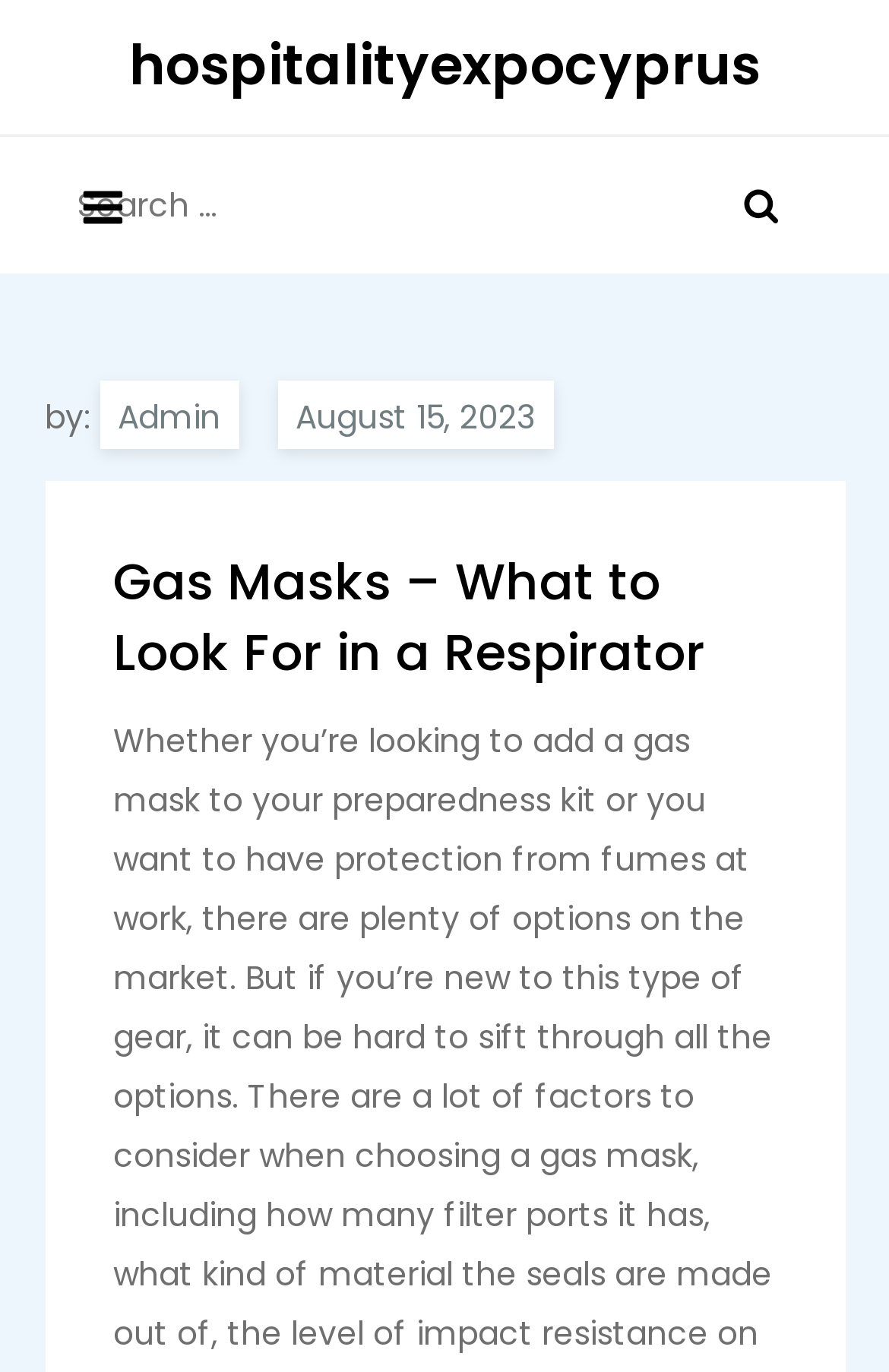Who is the author of the article?
Give a single word or phrase answer based on the content of the image.

Admin